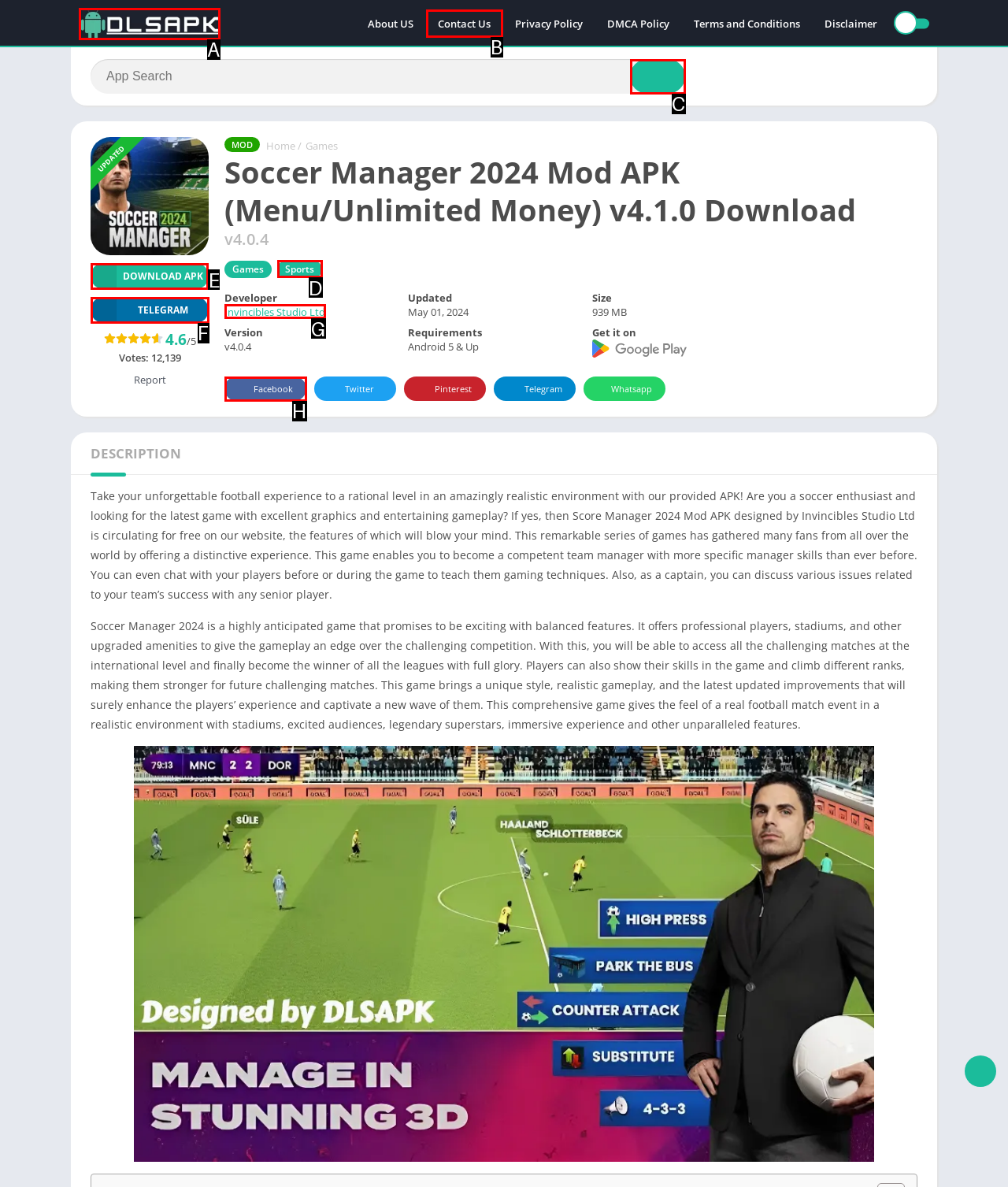Determine which HTML element to click to execute the following task: Download the APK Answer with the letter of the selected option.

E